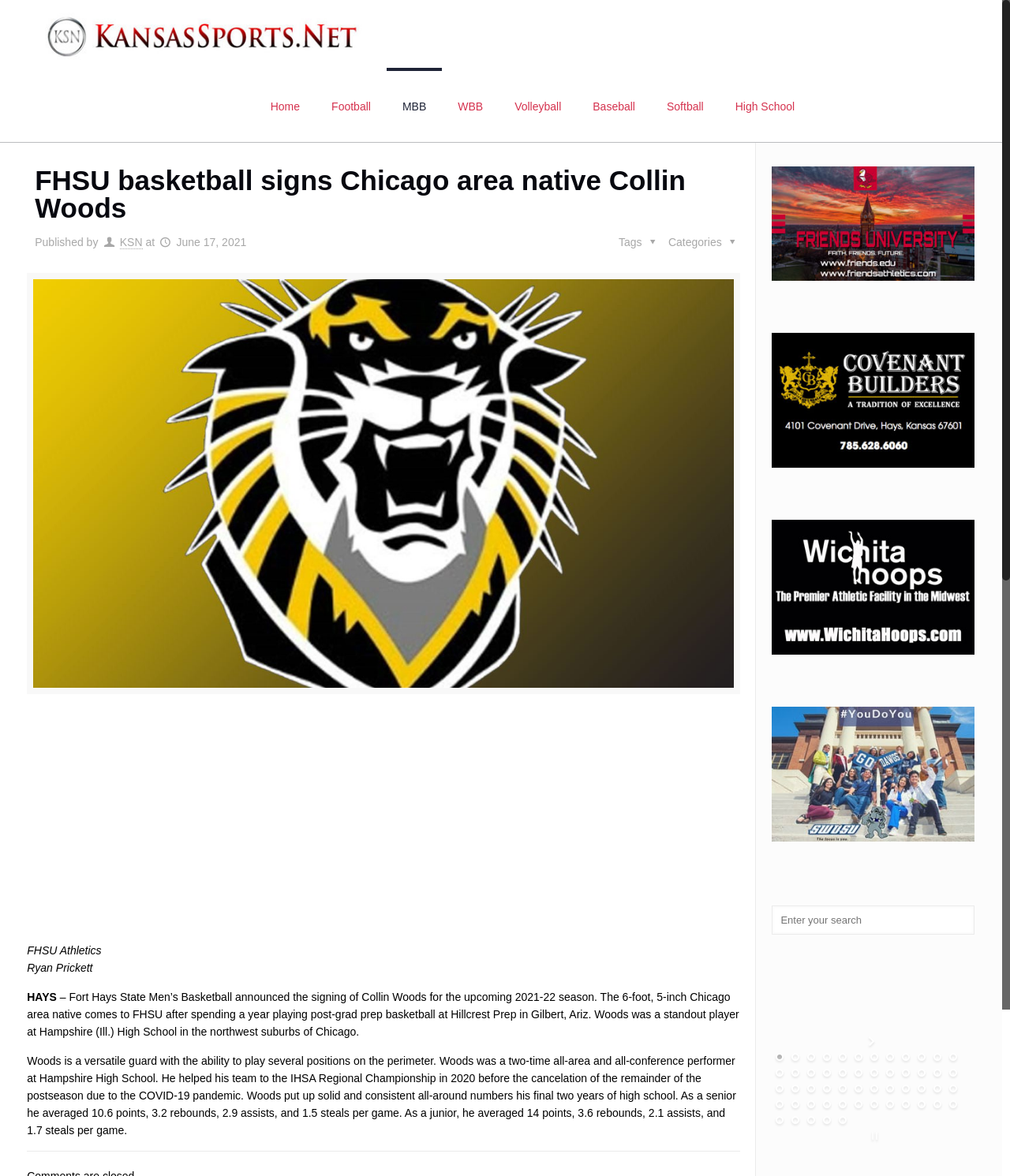From the webpage screenshot, identify the region described by aria-label="Advertisement" name="aswift_0" title="Advertisement". Provide the bounding box coordinates as (top-left x, top-left y, bottom-right x, bottom-right y), with each value being a floating point number between 0 and 1.

[0.027, 0.617, 0.733, 0.805]